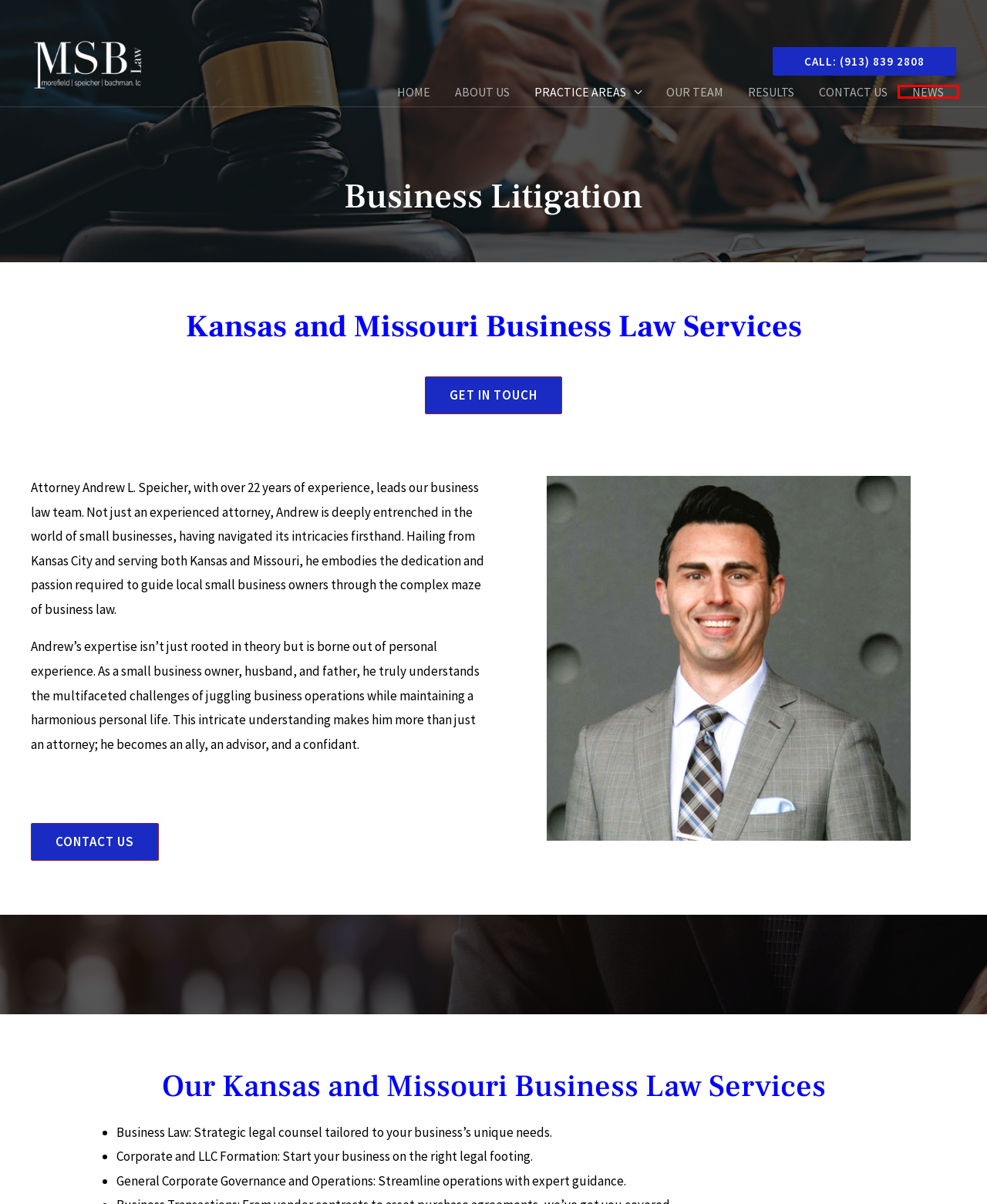You have a screenshot of a webpage, and a red bounding box highlights an element. Select the webpage description that best fits the new page after clicking the element within the bounding box. Options are:
A. Contact Us - Morefield Speicher Bachman, LC
B. Our Legal Team - Morefield Speicher Bachman, LC
C. Delivery Truck Accident Injuries - Who Pays for Your Treatment?
D. ABOUT OUR LAW FIRM - Morefield Speicher Bachman, LC
E. Navigating the Night: The Increased Risks of Kansas Truck Accidents After Dark
F. Blogs - Morefield Speicher Bachman, LC
G. Practice Areas - MSB Law
H. Home - Morefield Speicher Bachman, LC

F